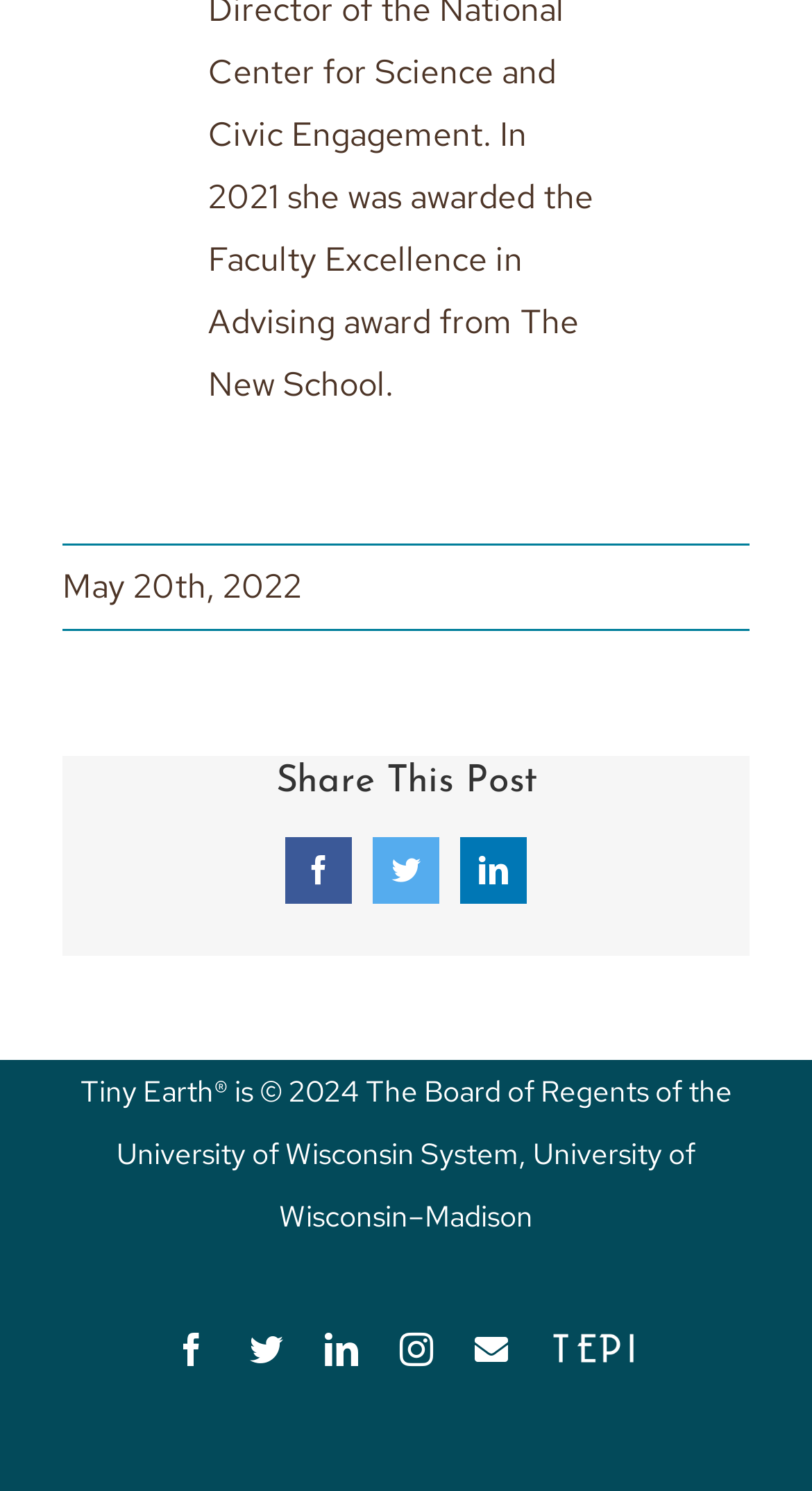Answer the question briefly using a single word or phrase: 
How many social media platforms are available for sharing?

4